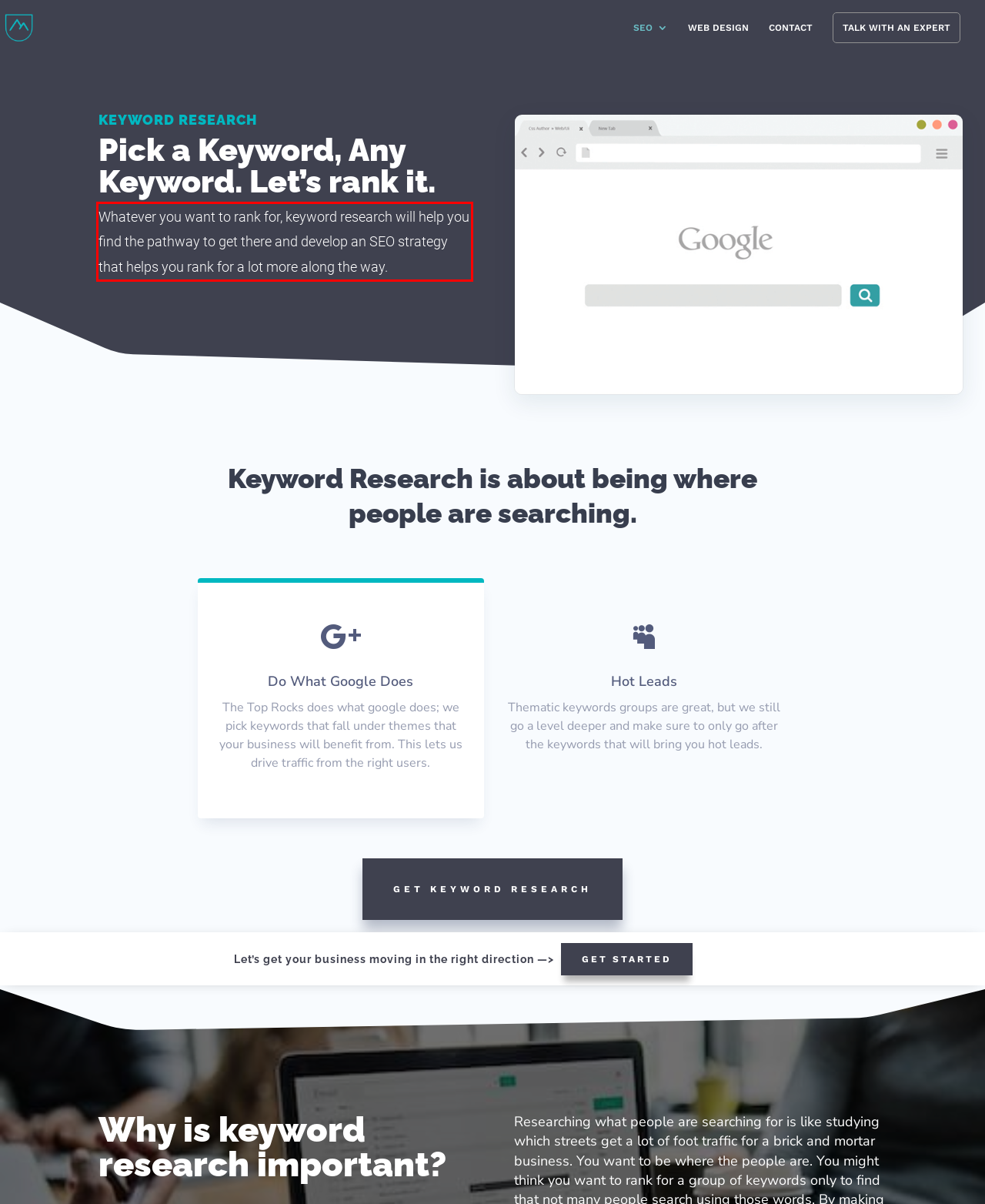Look at the provided screenshot of the webpage and perform OCR on the text within the red bounding box.

Whatever you want to rank for, keyword research will help you find the pathway to get there and develop an SEO strategy that helps you rank for a lot more along the way.